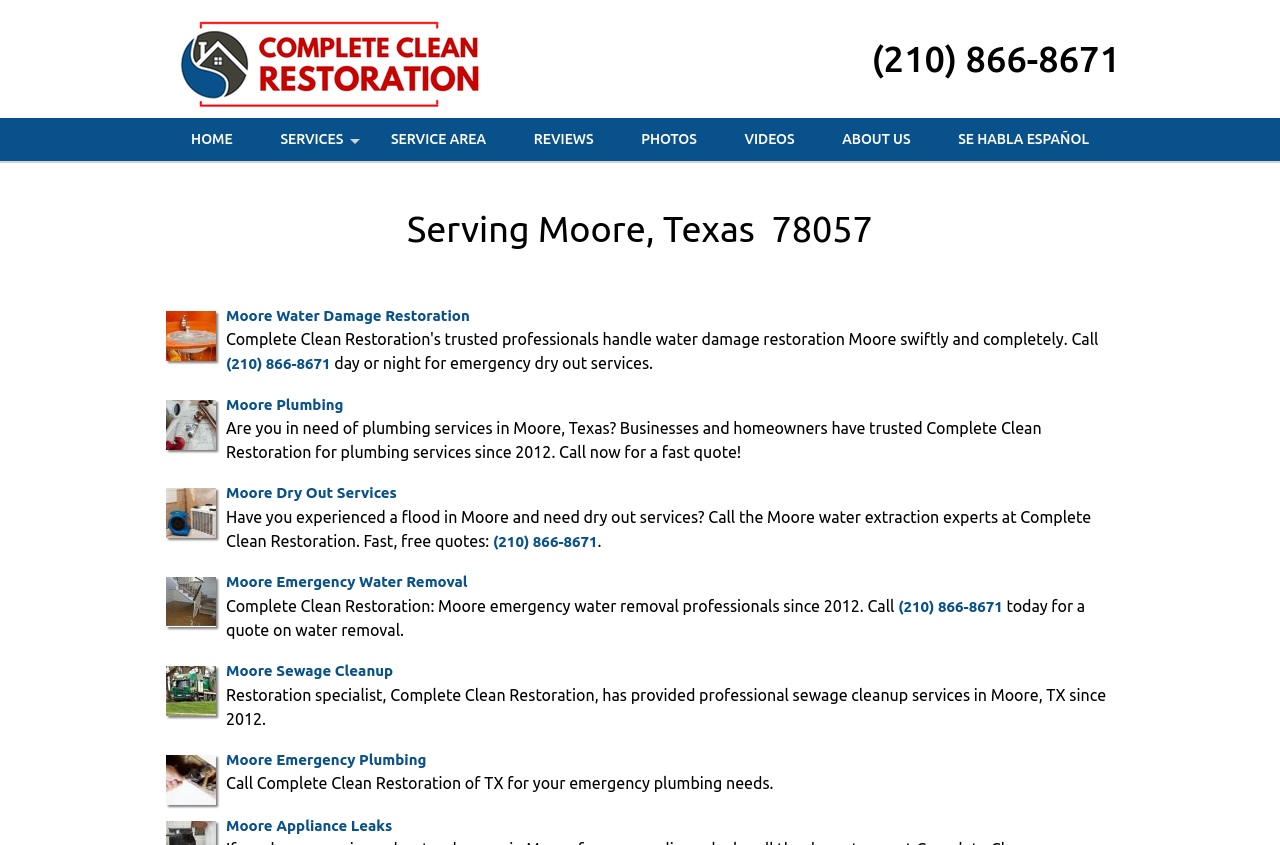Refer to the image and provide an in-depth answer to the question:
What services does Complete Clean Restoration provide?

Based on the webpage, Complete Clean Restoration provides various services including water damage restoration, plumbing, dry out services, emergency water removal, sewage cleanup, emergency plumbing, and appliance leaks. These services are listed on the webpage with corresponding links and images.